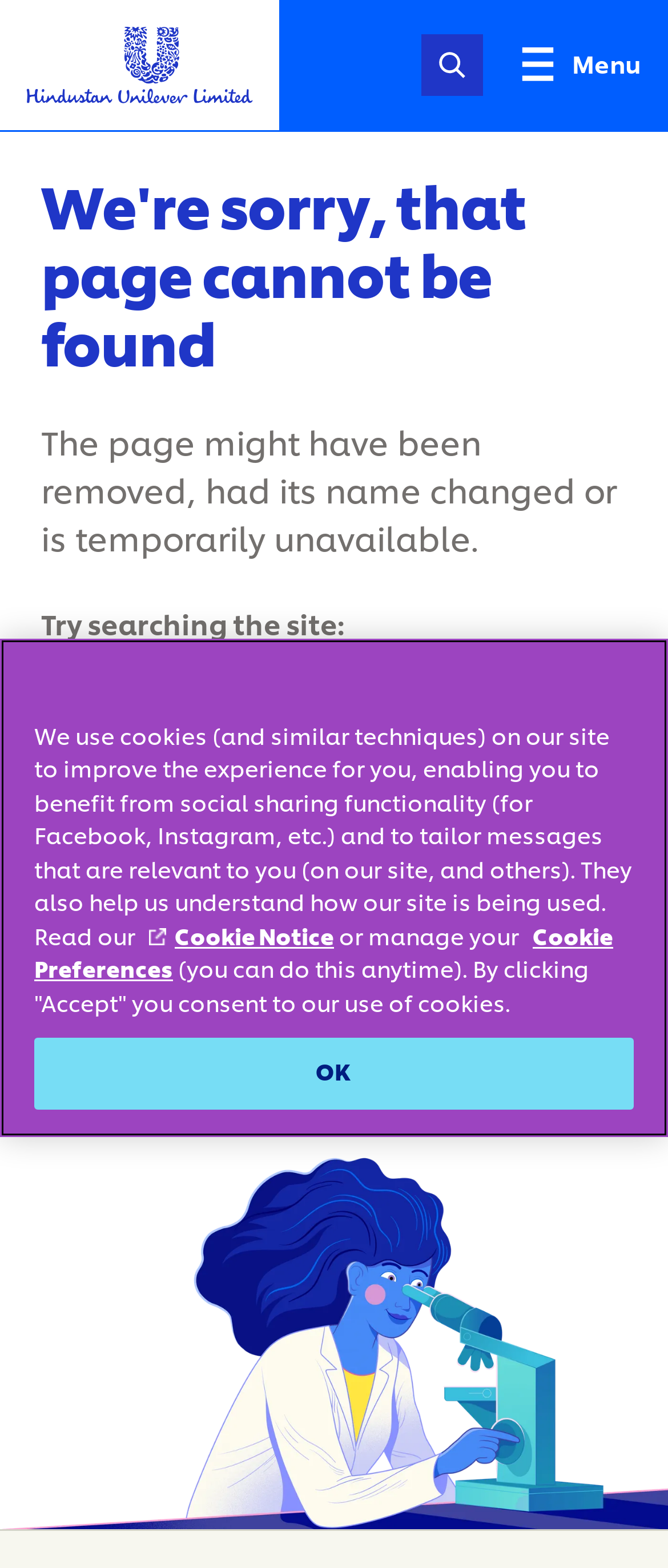Find the bounding box coordinates of the element's region that should be clicked in order to follow the given instruction: "Search the site". The coordinates should consist of four float numbers between 0 and 1, i.e., [left, top, right, bottom].

[0.631, 0.022, 0.723, 0.061]